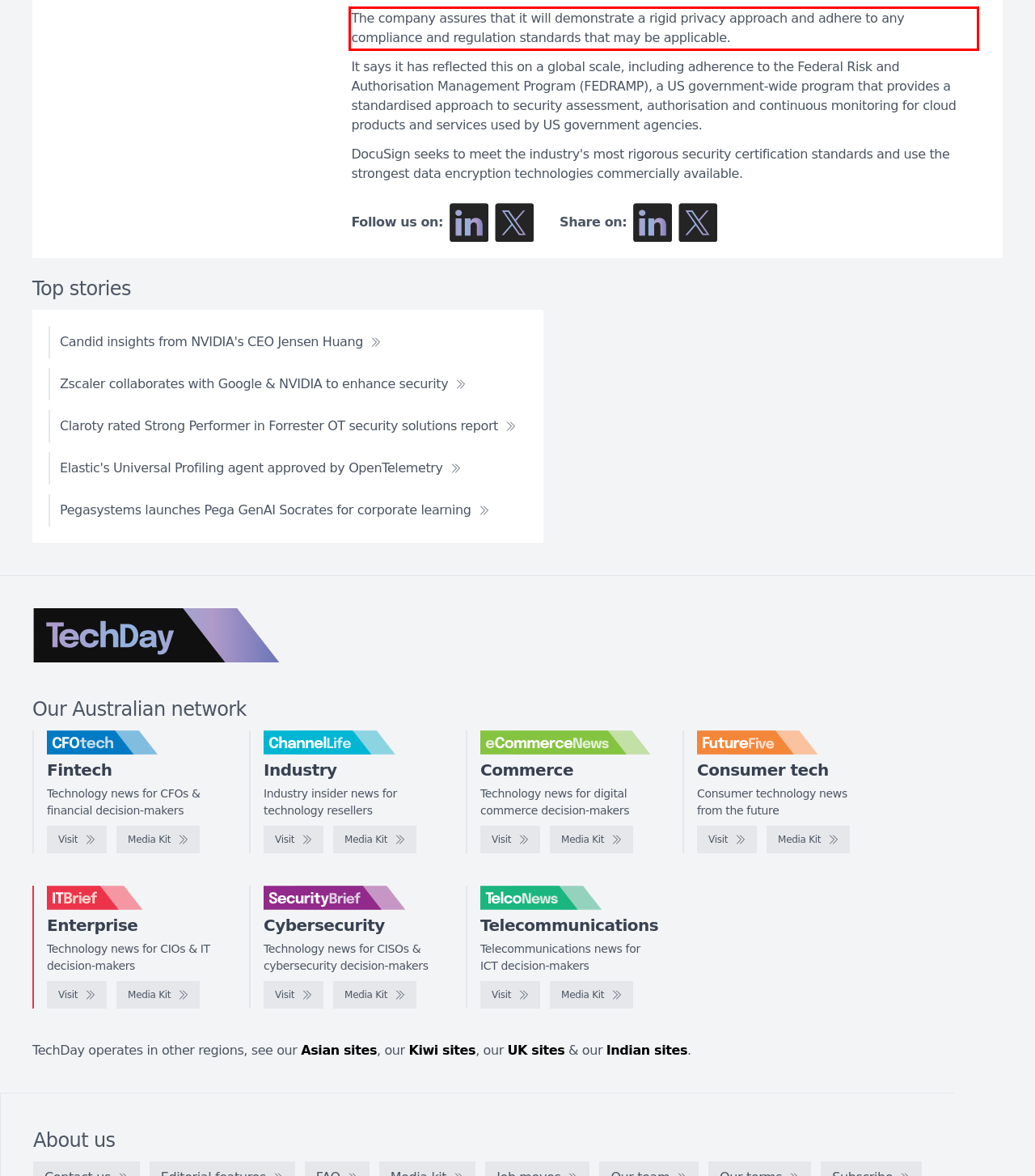Given the screenshot of a webpage, identify the red rectangle bounding box and recognize the text content inside it, generating the extracted text.

The company assures that it will demonstrate a rigid privacy approach and adhere to any compliance and regulation standards that may be applicable.